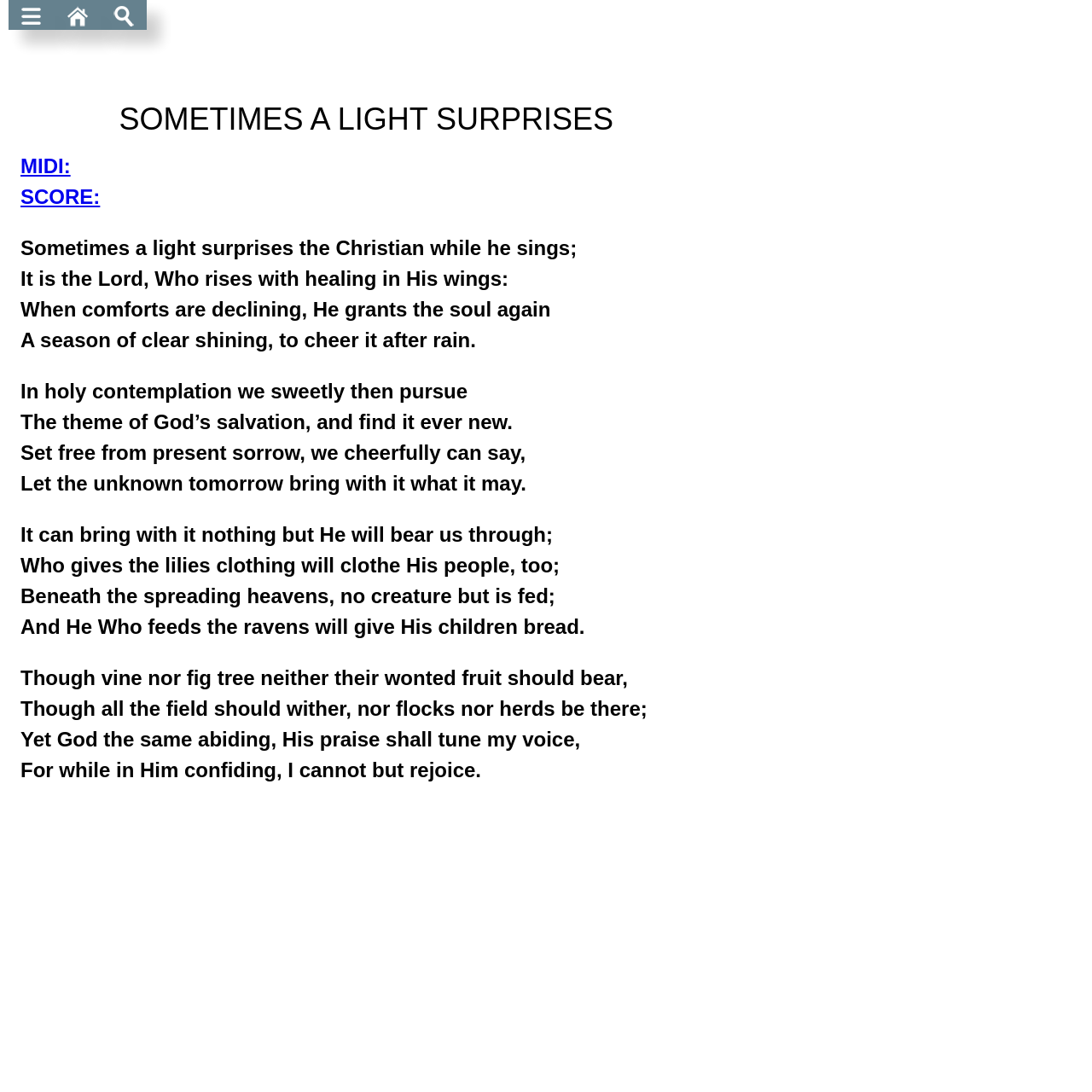Explain the webpage's layout and main content in detail.

This webpage appears to be a hymn or poem page, with a focus on the lyrics and score of the hymn "Sometimes a Light Surprises". 

At the top of the page, there are three links, each accompanied by a small image, aligned horizontally and taking up about a quarter of the page width. 

Below these links, there is a large heading that reads "SOMETIMES A LIGHT SURPRISES", which spans about two-thirds of the page width. 

Underneath the heading, there is a section dedicated to the hymn's lyrics and score. The section is divided into two parts: "MIDI:" and "SCORE:", which are links. The lyrics are presented in a series of static text elements, each containing a few lines of the hymn. The text elements are stacked vertically, taking up about two-thirds of the page width. The lyrics describe the comfort and salvation provided by God, even in times of sorrow and uncertainty.